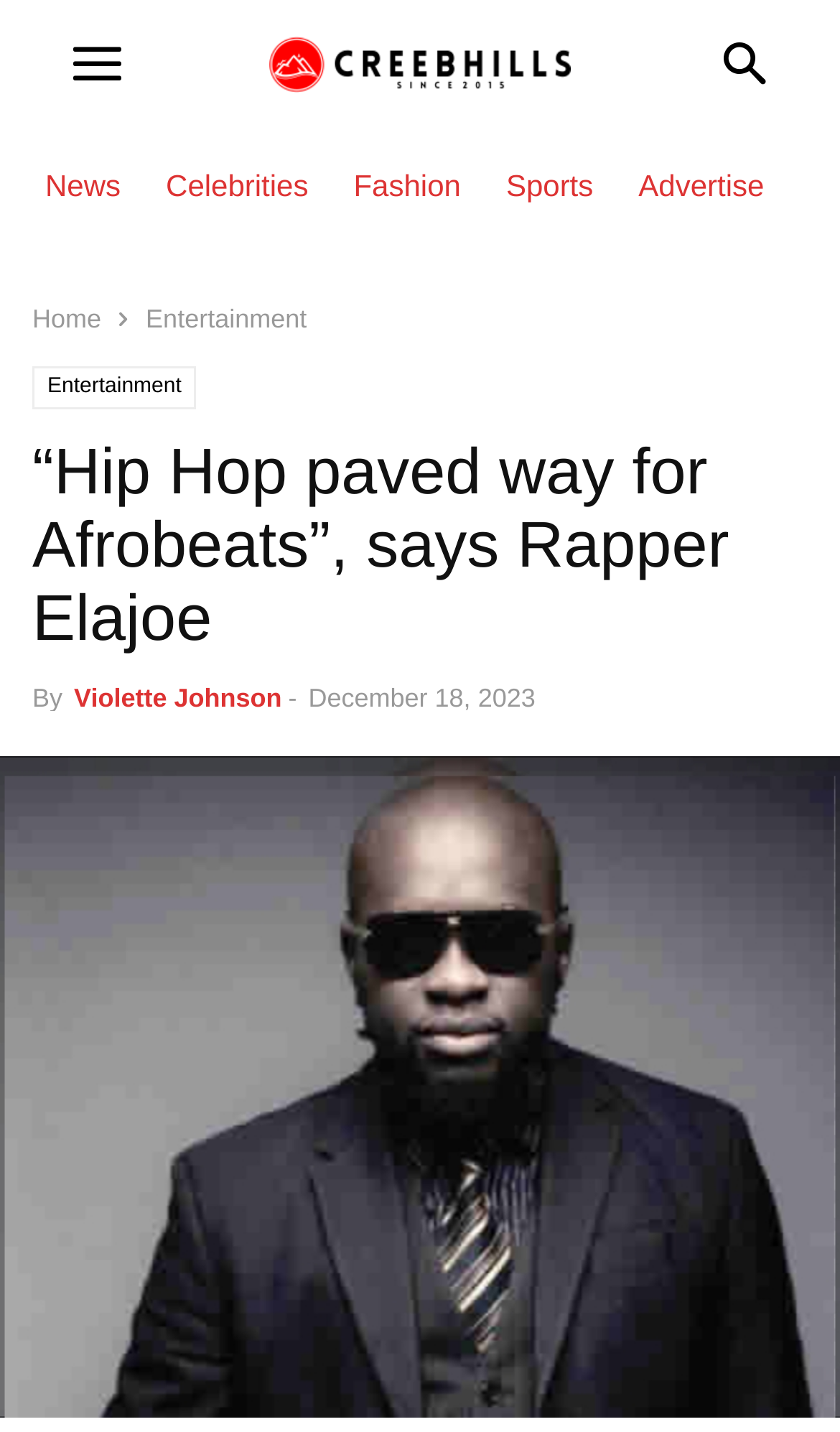Identify and provide the main heading of the webpage.

“Hip Hop paved way for Afrobeats”, says Rapper Elajoe